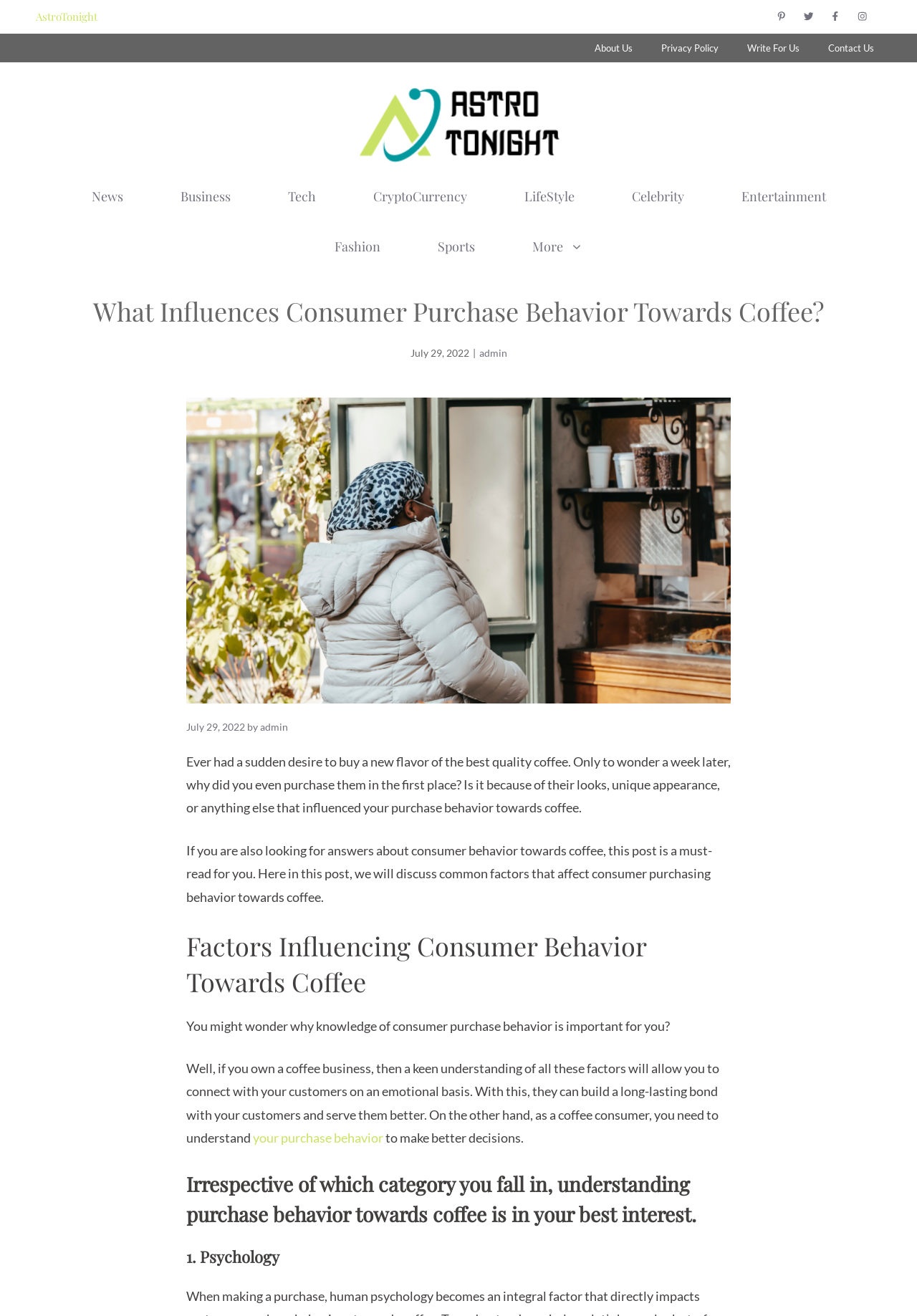Please identify the bounding box coordinates of the element I need to click to follow this instruction: "Visit the 'News' section".

[0.068, 0.13, 0.165, 0.168]